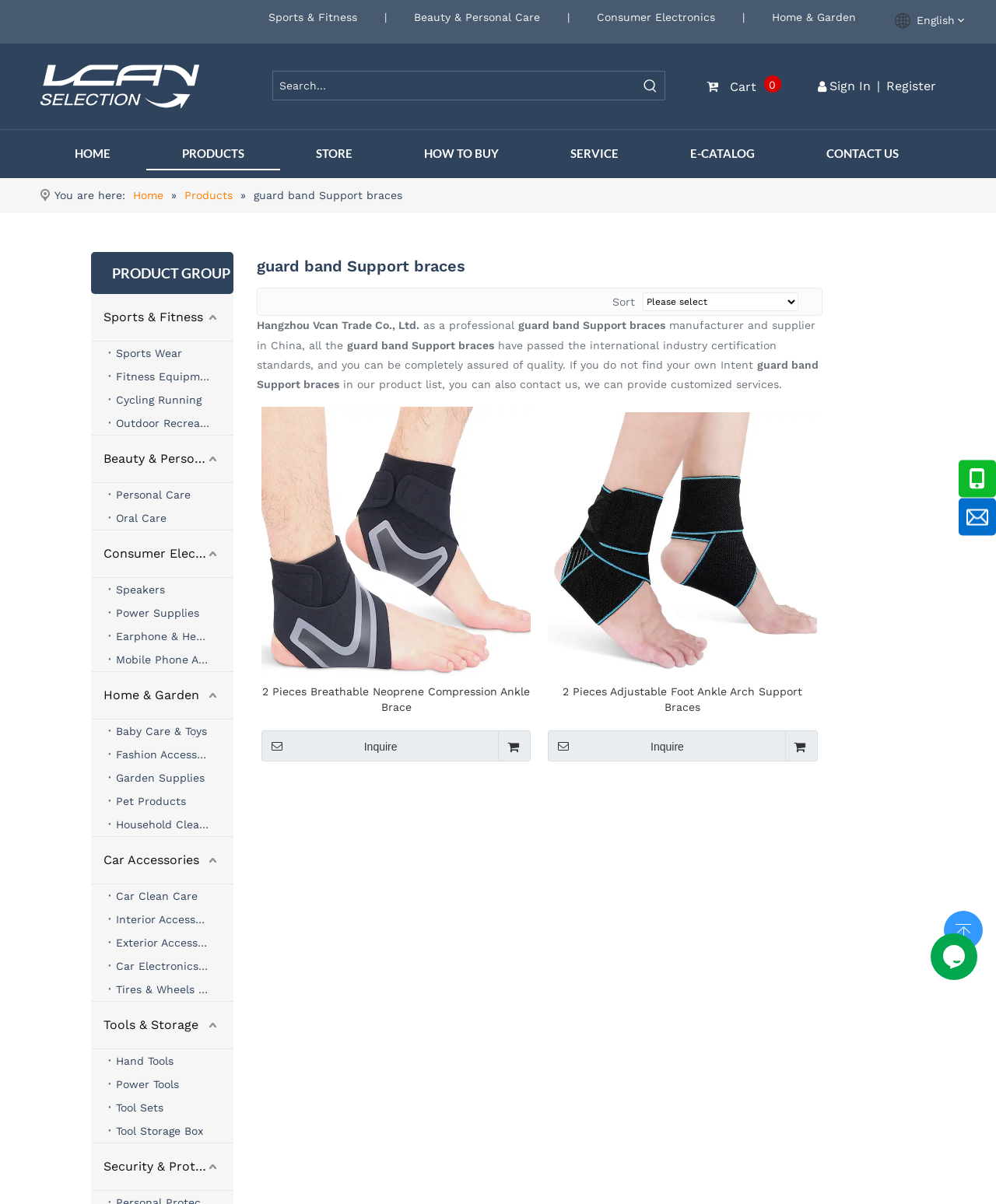Determine the bounding box coordinates of the clickable element to achieve the following action: 'Search for products'. Provide the coordinates as four float values between 0 and 1, formatted as [left, top, right, bottom].

[0.274, 0.06, 0.639, 0.083]